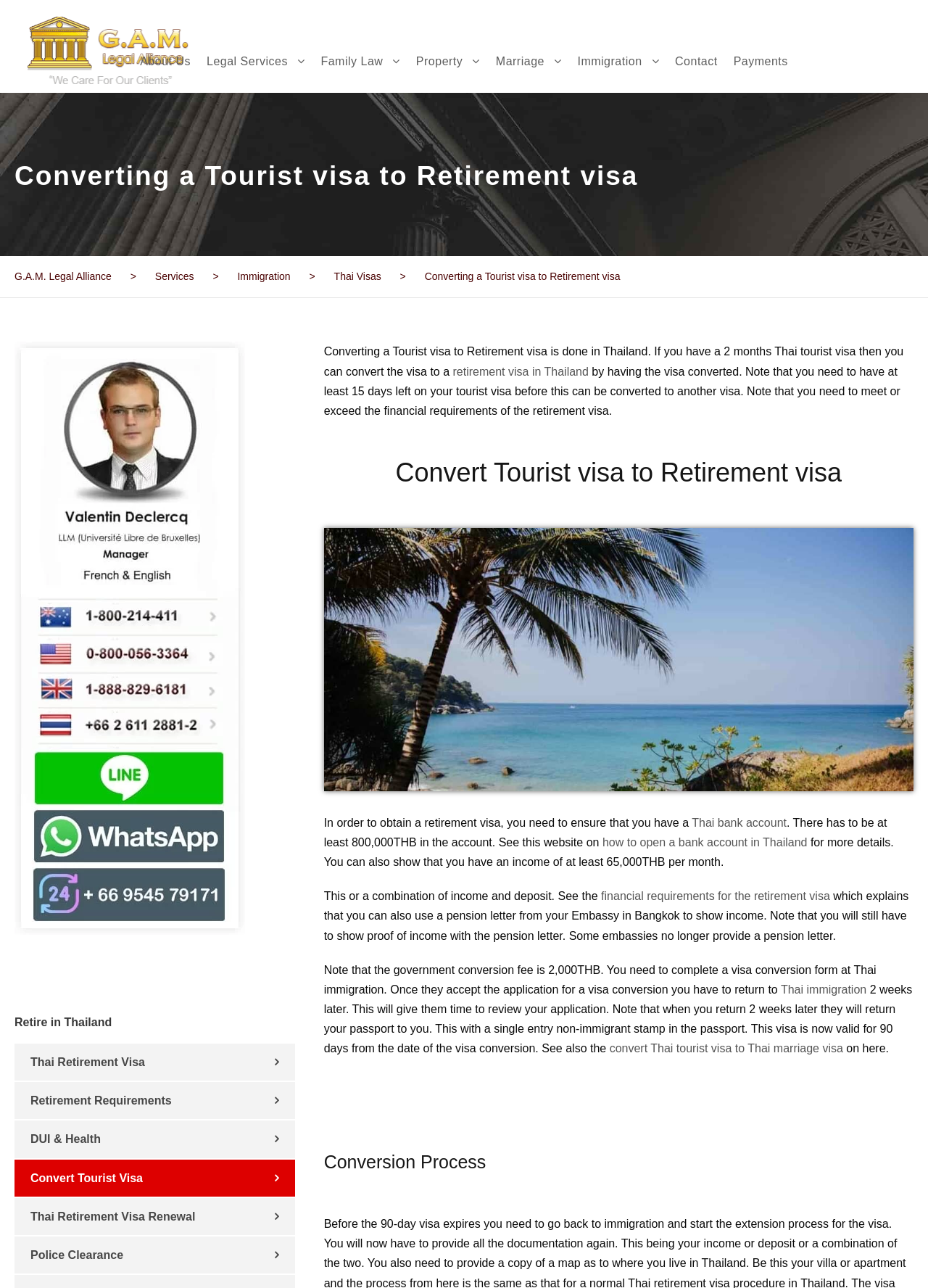Please determine the bounding box coordinates of the element to click on in order to accomplish the following task: "Click on the 'financial requirements for the retirement visa' link". Ensure the coordinates are four float numbers ranging from 0 to 1, i.e., [left, top, right, bottom].

[0.648, 0.691, 0.894, 0.701]